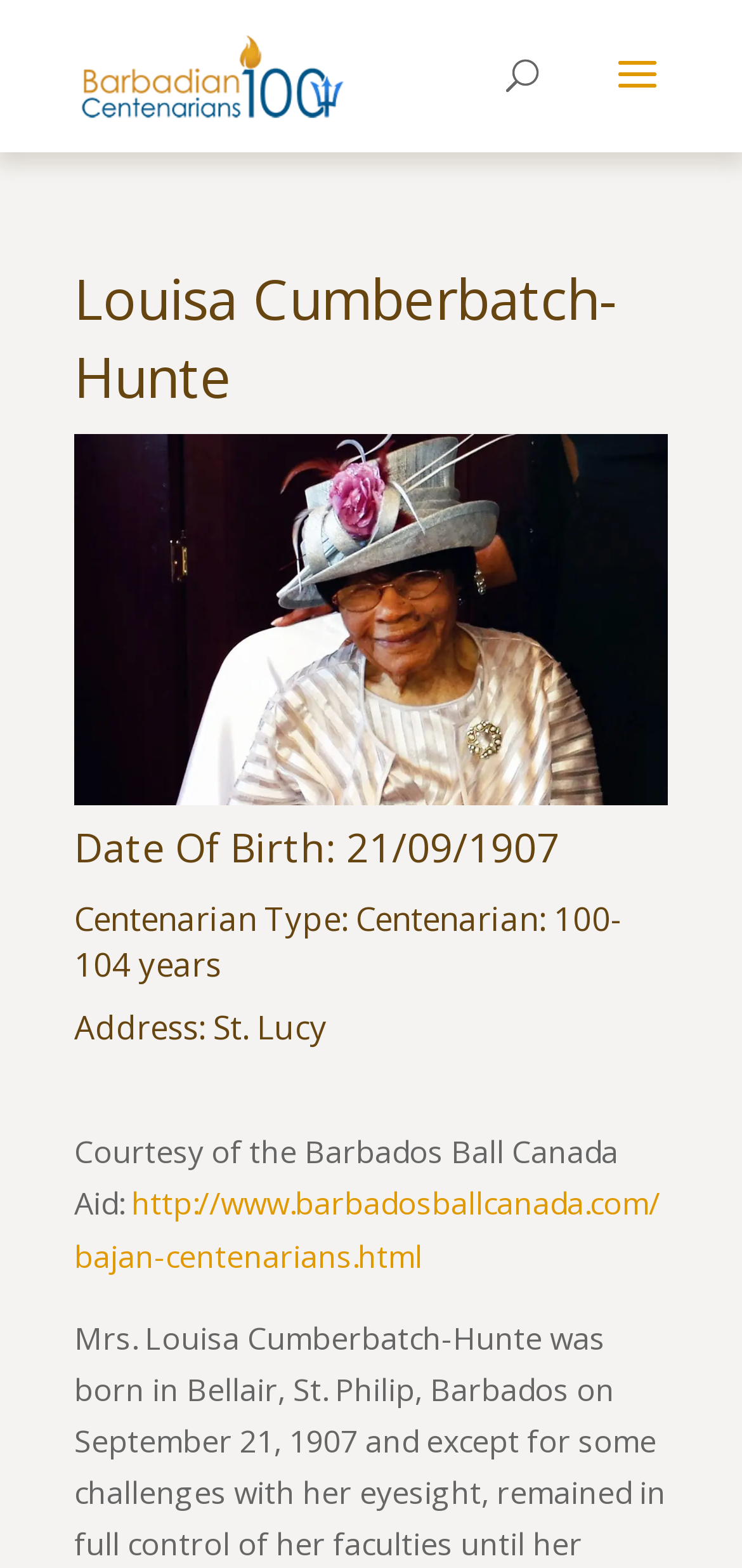What is the address associated with Louisa Cumberbatch-Hunte?
Using the image as a reference, give a one-word or short phrase answer.

St. Lucy